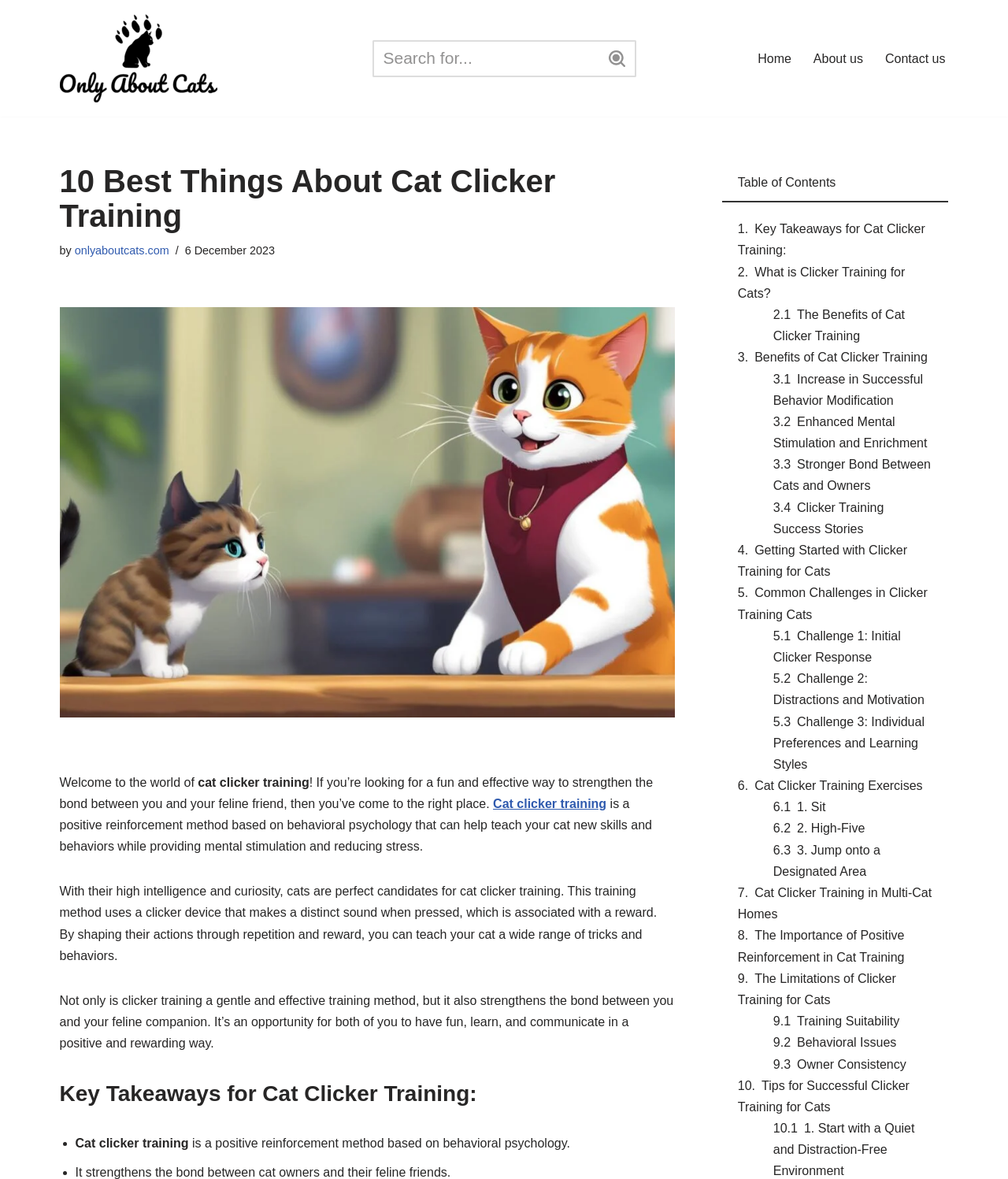Locate the bounding box coordinates of the area where you should click to accomplish the instruction: "Go to the home page".

[0.752, 0.041, 0.785, 0.058]